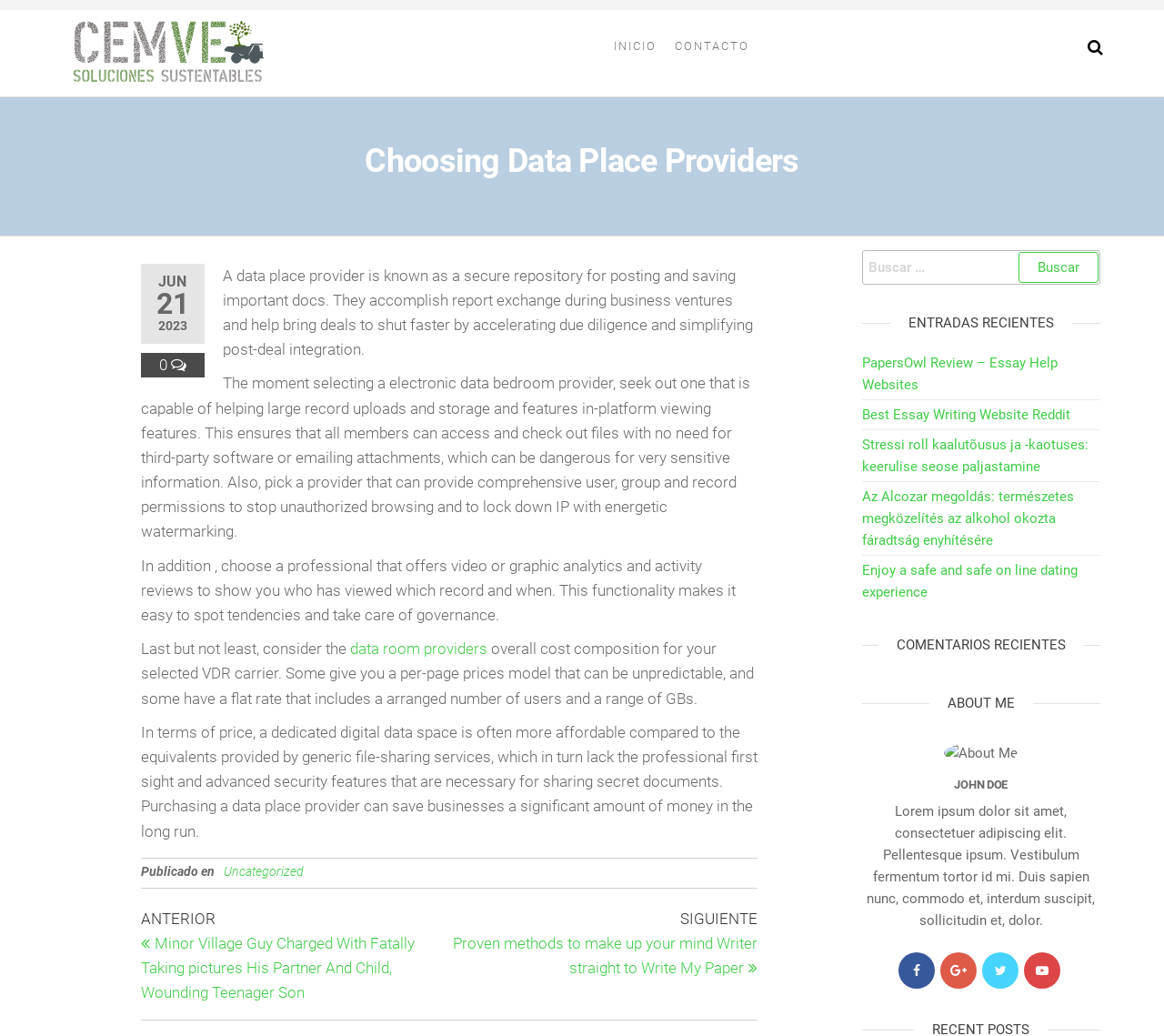Pinpoint the bounding box coordinates of the clickable area needed to execute the instruction: "Check the 'ENTRADAS RECIENTES' section". The coordinates should be specified as four float numbers between 0 and 1, i.e., [left, top, right, bottom].

[0.765, 0.292, 0.921, 0.331]